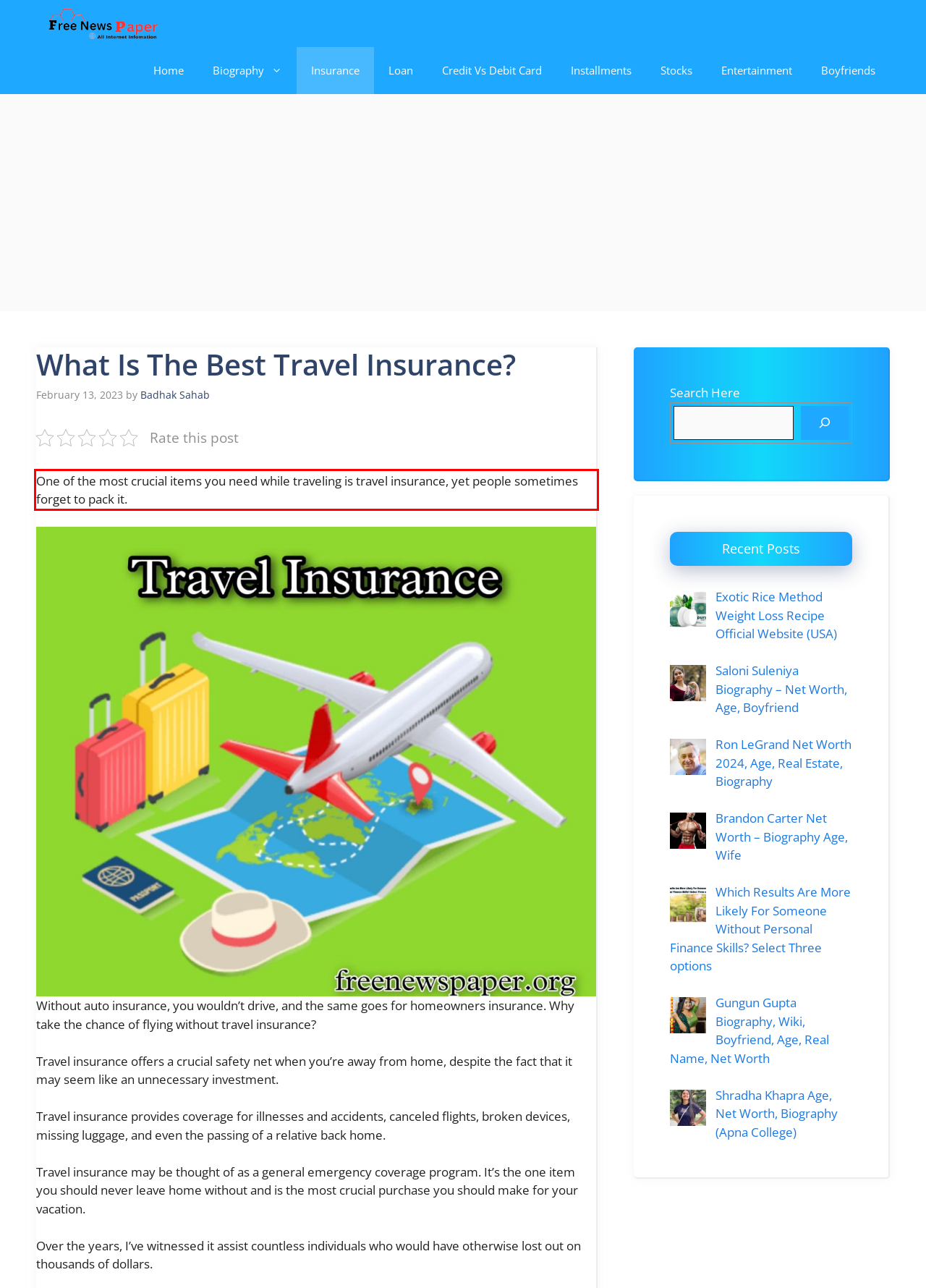From the given screenshot of a webpage, identify the red bounding box and extract the text content within it.

One of the most crucial items you need while traveling is travel insurance, yet people sometimes forget to pack it.